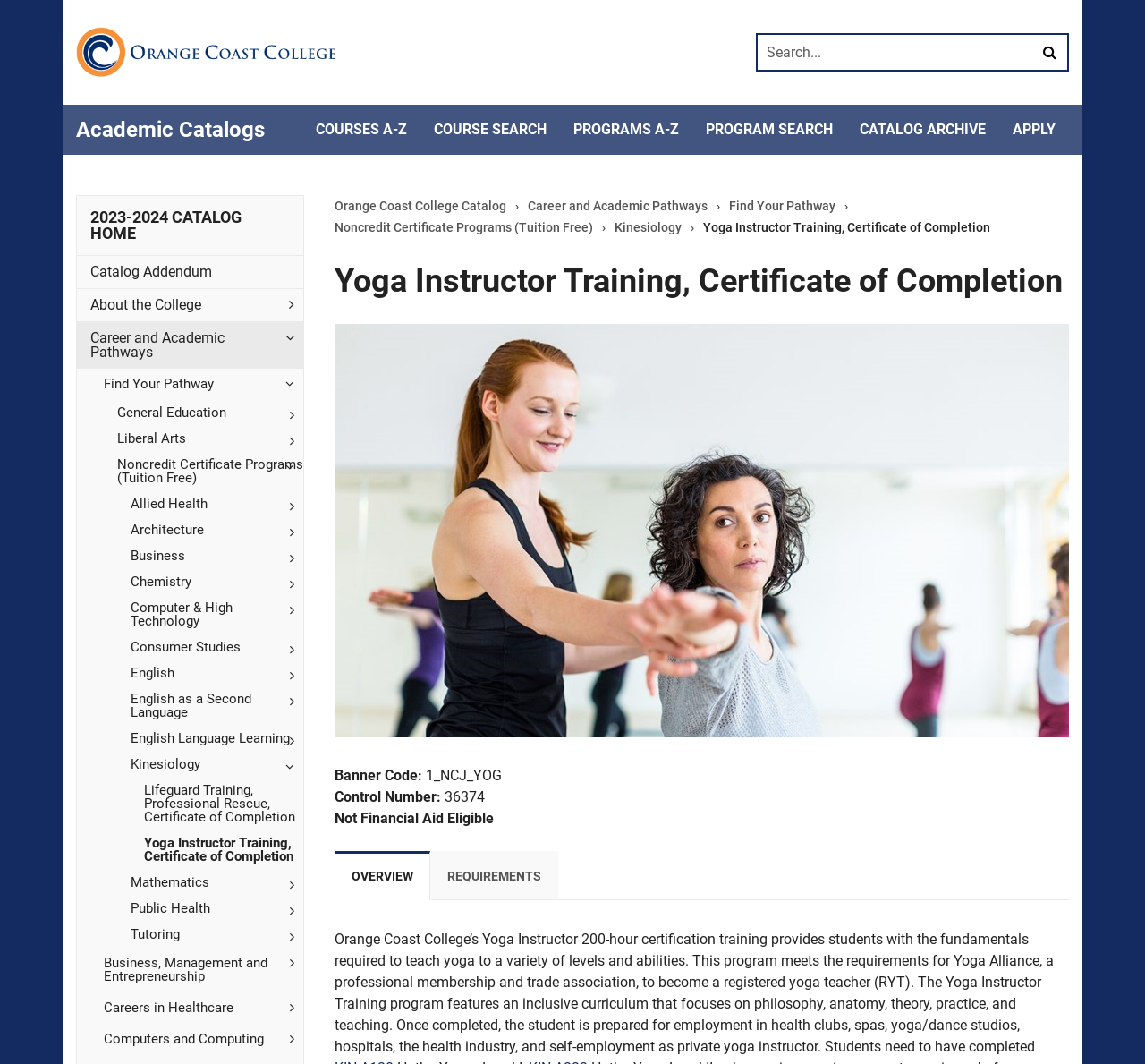What is the name of the pathway that leads to the Yoga Instructor Training program?
Look at the screenshot and respond with a single word or phrase.

Find Your Pathway